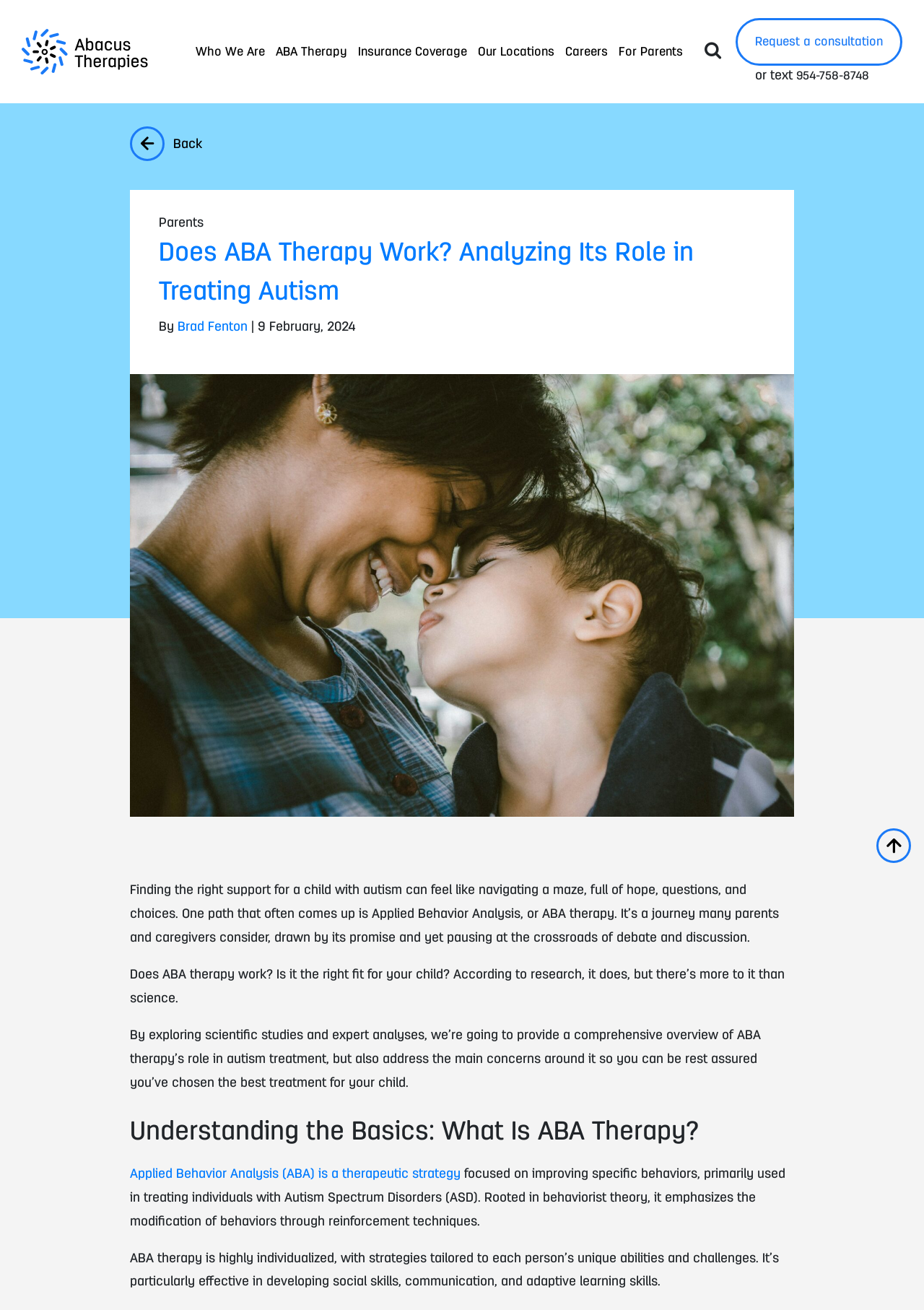What is the topic of the article?
Based on the visual content, answer with a single word or a brief phrase.

ABA Therapy